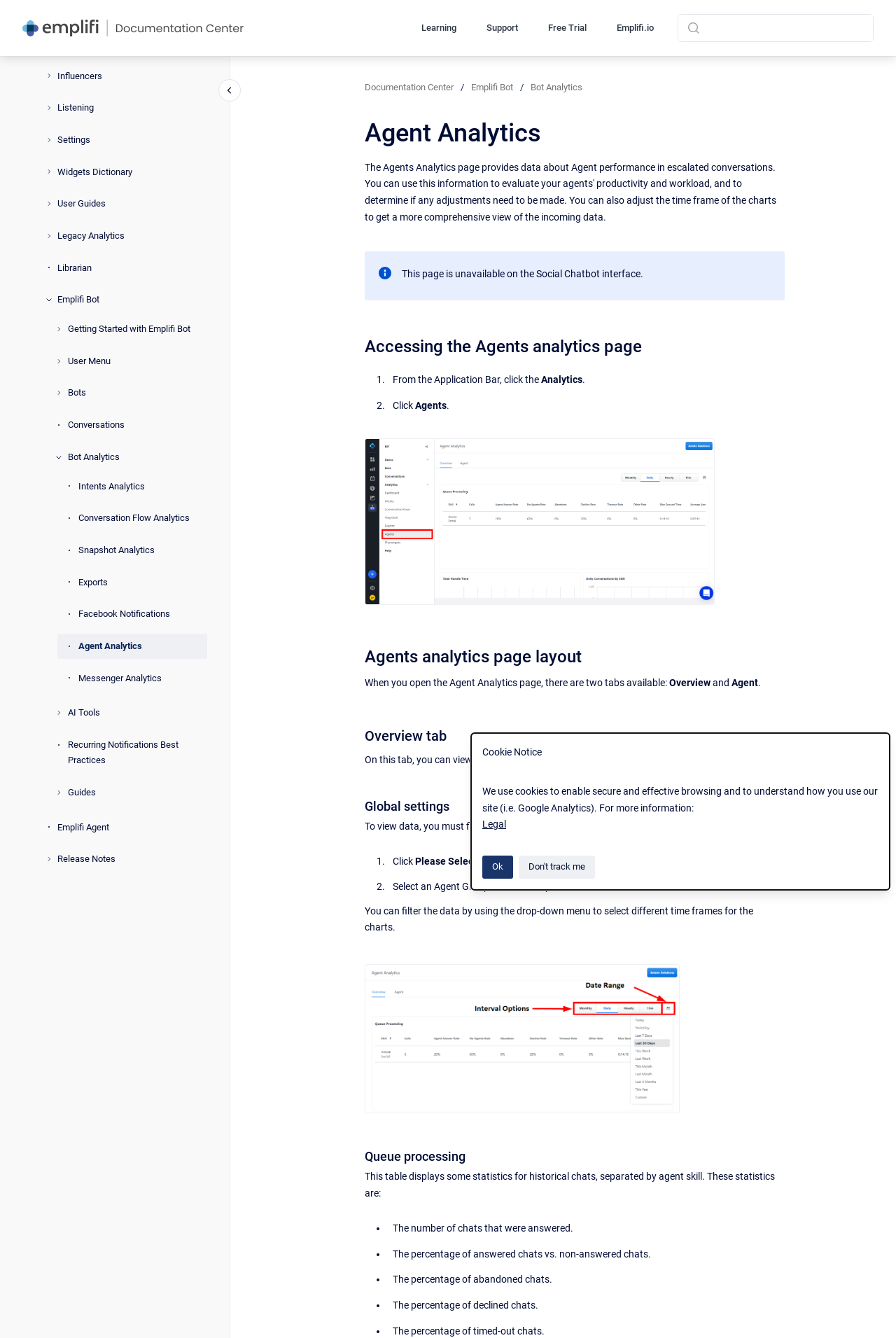Provide the bounding box coordinates for the UI element that is described by this text: "Recurring Notifications Best Practices". The coordinates should be in the form of four float numbers between 0 and 1: [left, top, right, bottom].

[0.075, 0.547, 0.231, 0.578]